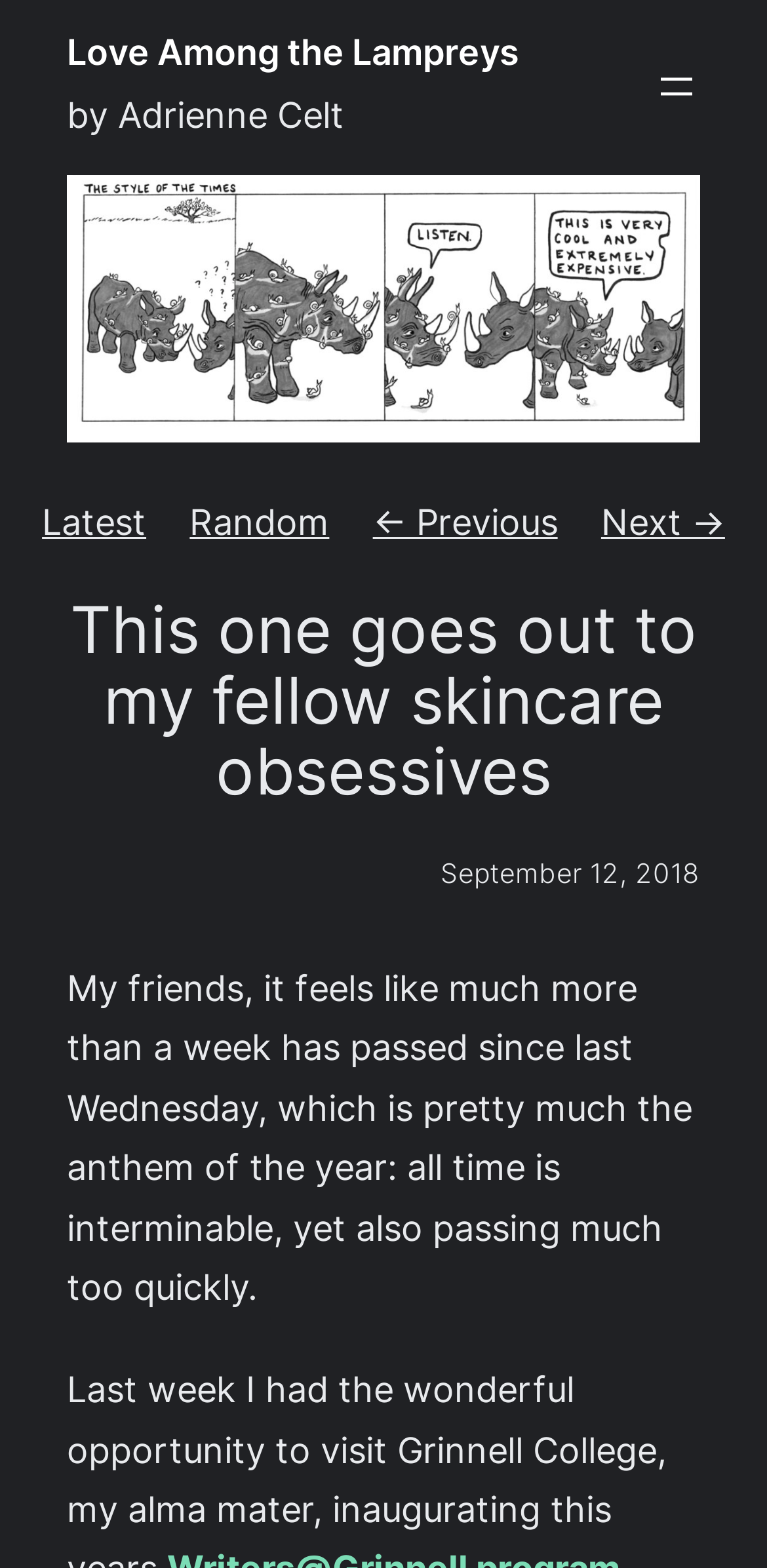Use a single word or phrase to answer the question: How many figures are on the webpage?

1